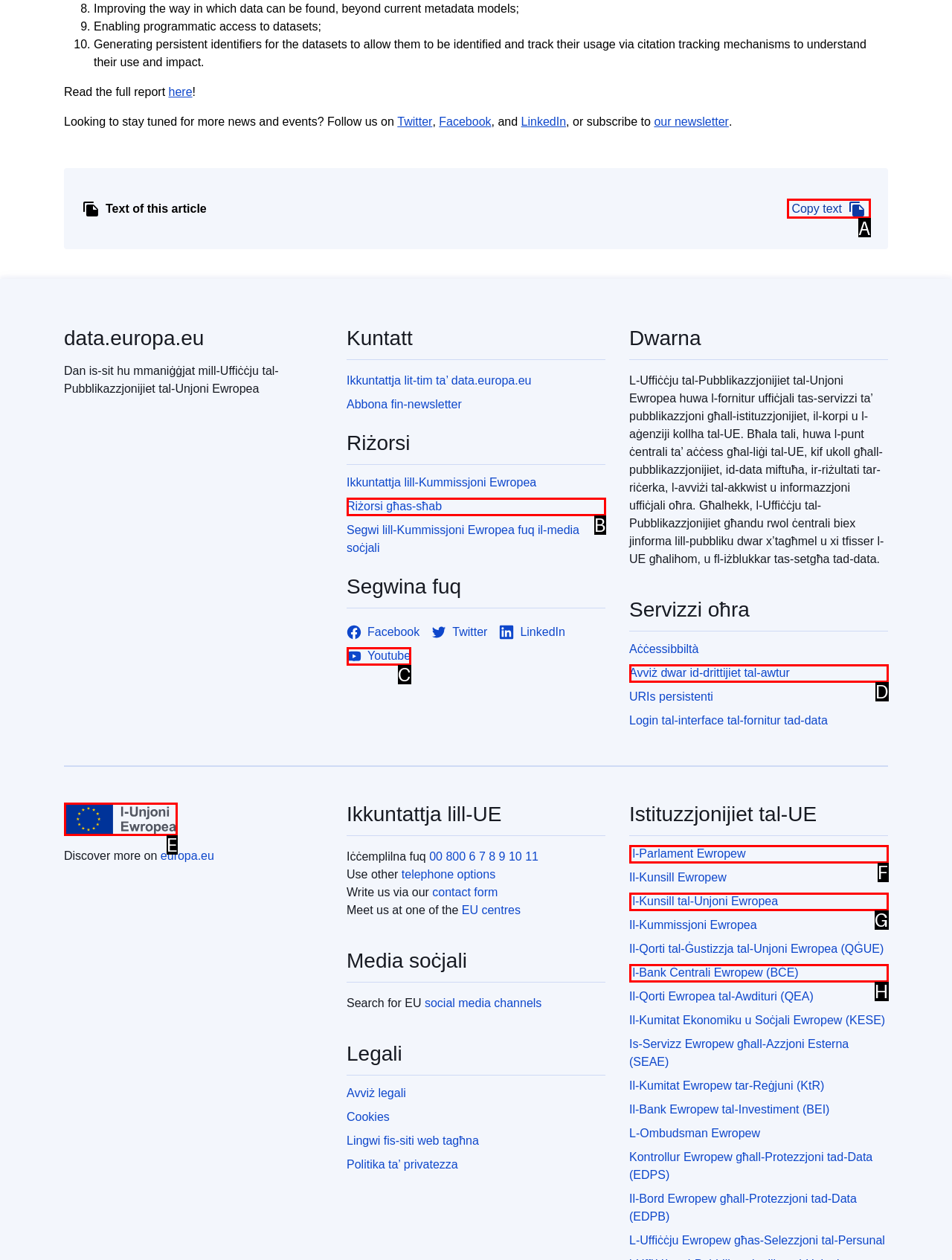Determine which option matches the element description: Il-Bank Ċentrali Ewropew (BĊE)
Answer using the letter of the correct option.

H